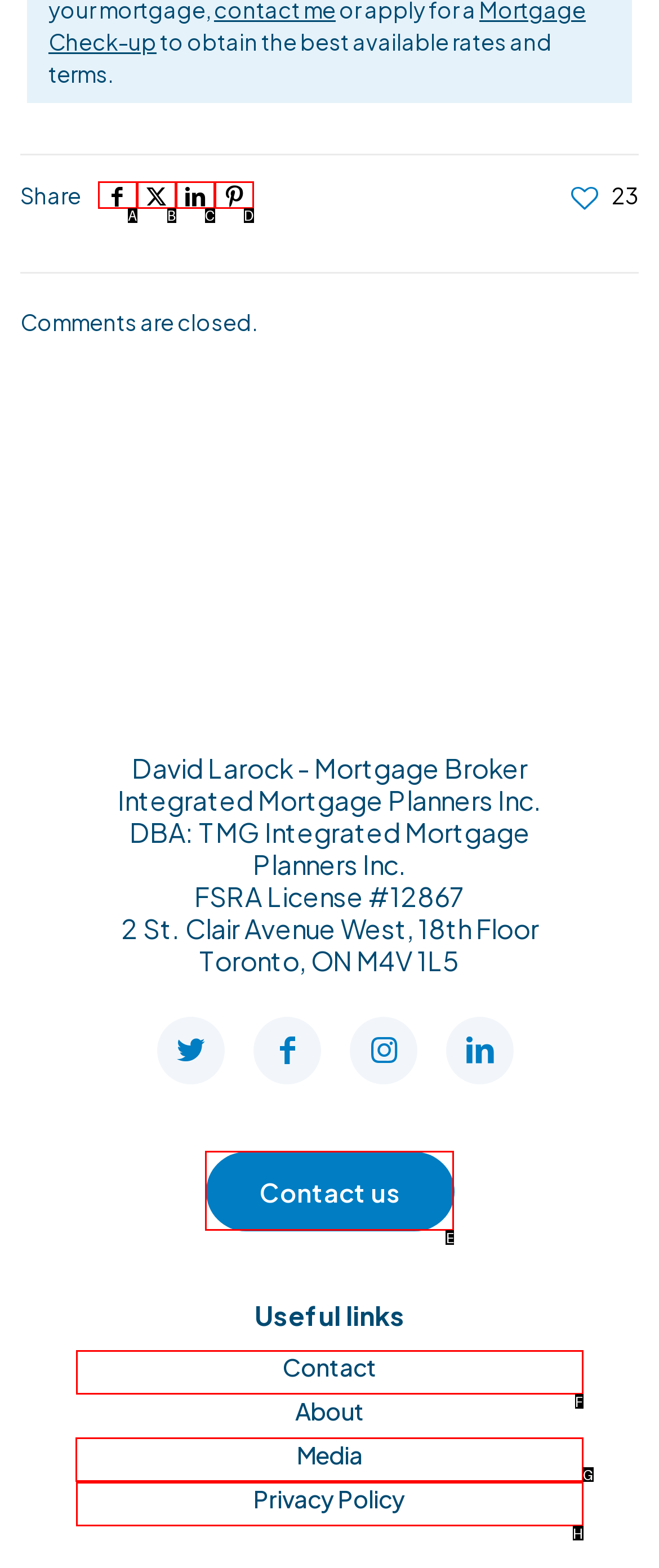Select the letter of the element you need to click to complete this task: View Media page
Answer using the letter from the specified choices.

G